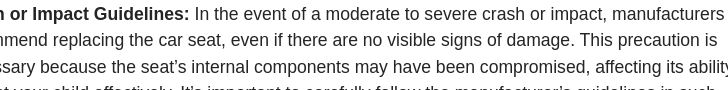Answer succinctly with a single word or phrase:
Why is it vital to replace a car seat after a crash?

To protect the child